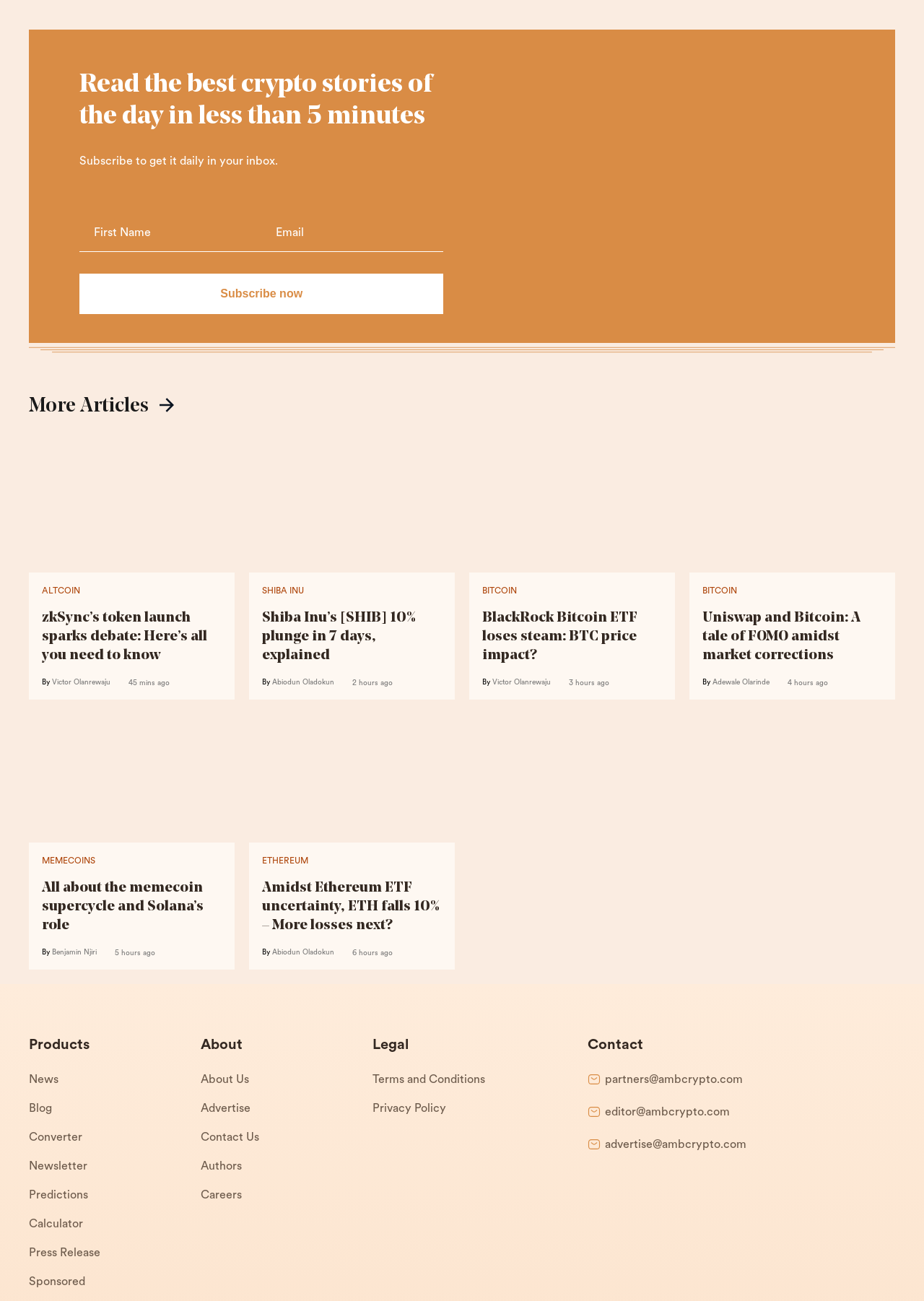Determine the bounding box coordinates of the region I should click to achieve the following instruction: "Contact the team". Ensure the bounding box coordinates are four float numbers between 0 and 1, i.e., [left, top, right, bottom].

[0.655, 0.719, 0.804, 0.73]